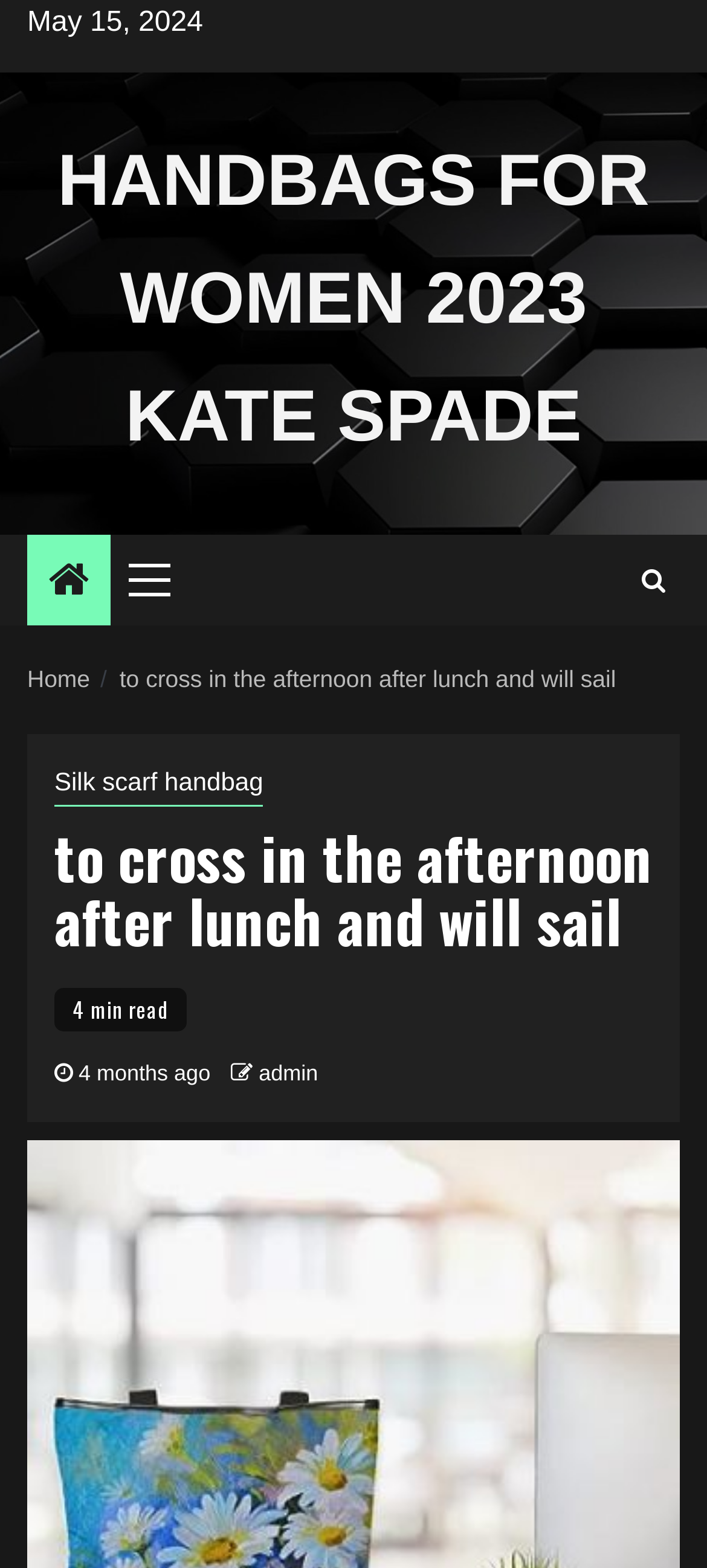What is the author of the article?
Provide a thorough and detailed answer to the question.

I found the author of the article by looking at the article content, where I saw a link element with the text 'admin', which is likely the author of the article.